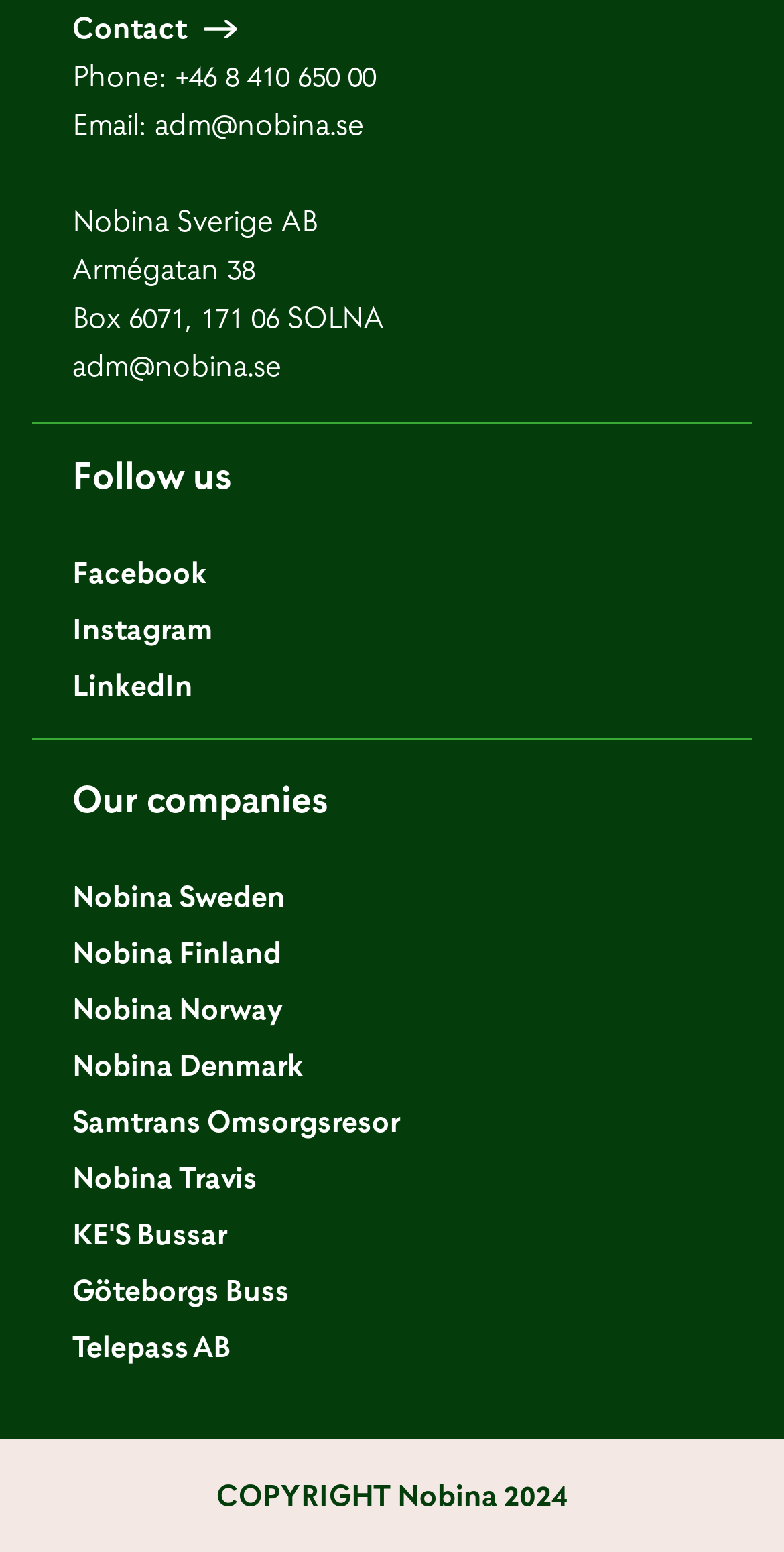Find the bounding box coordinates corresponding to the UI element with the description: "+46 8 410 650 00". The coordinates should be formatted as [left, top, right, bottom], with values as floats between 0 and 1.

[0.223, 0.036, 0.479, 0.062]